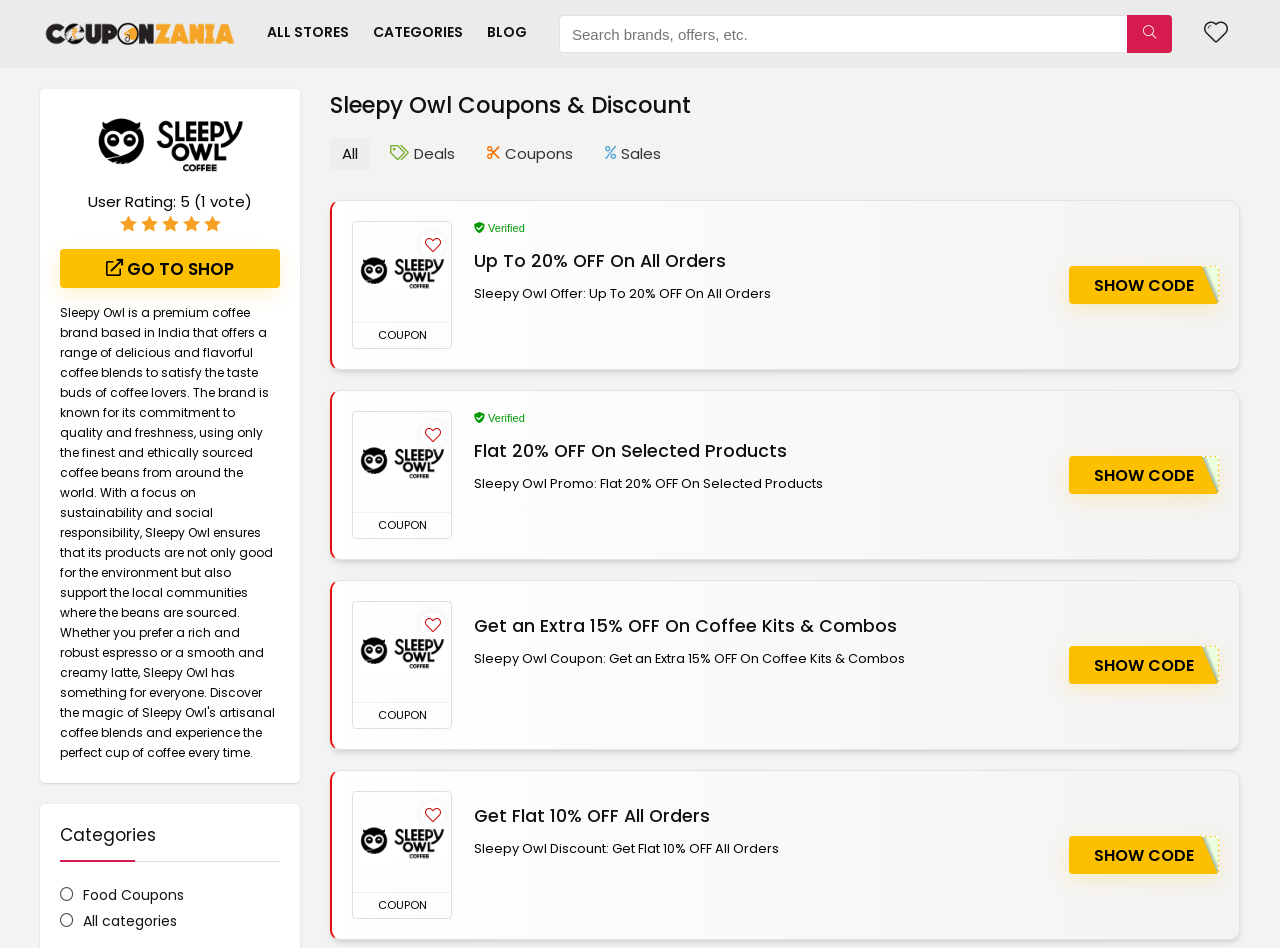Using the information in the image, give a detailed answer to the following question: What is the action of the button next to the search bar?

I found the action of the button next to the search bar by looking at the button element that says 'Search brands, offers, etc.'. This suggests that the button is used to search for brands, offers, and other related things.